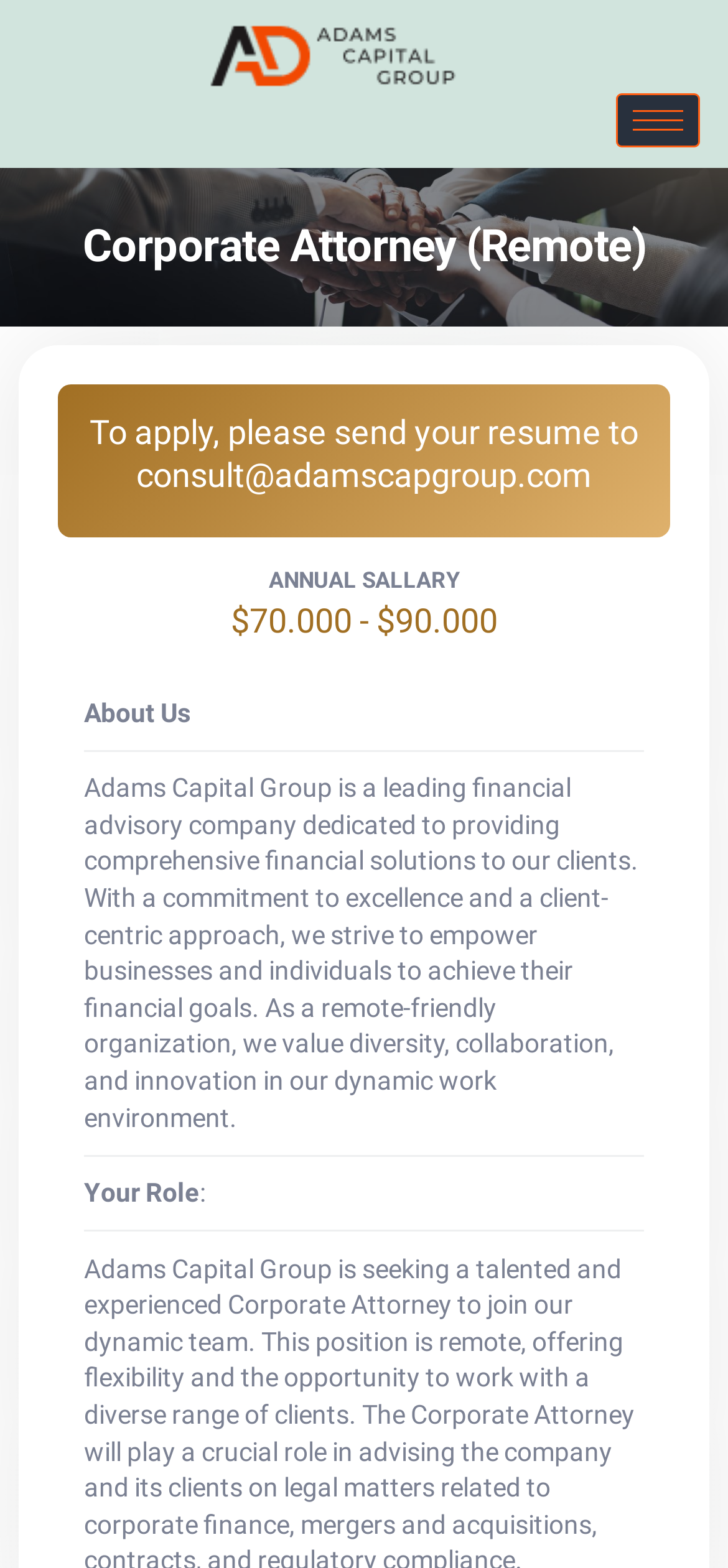What is the salary range for this job?
Look at the image and answer the question using a single word or phrase.

$70,000 - $90,000